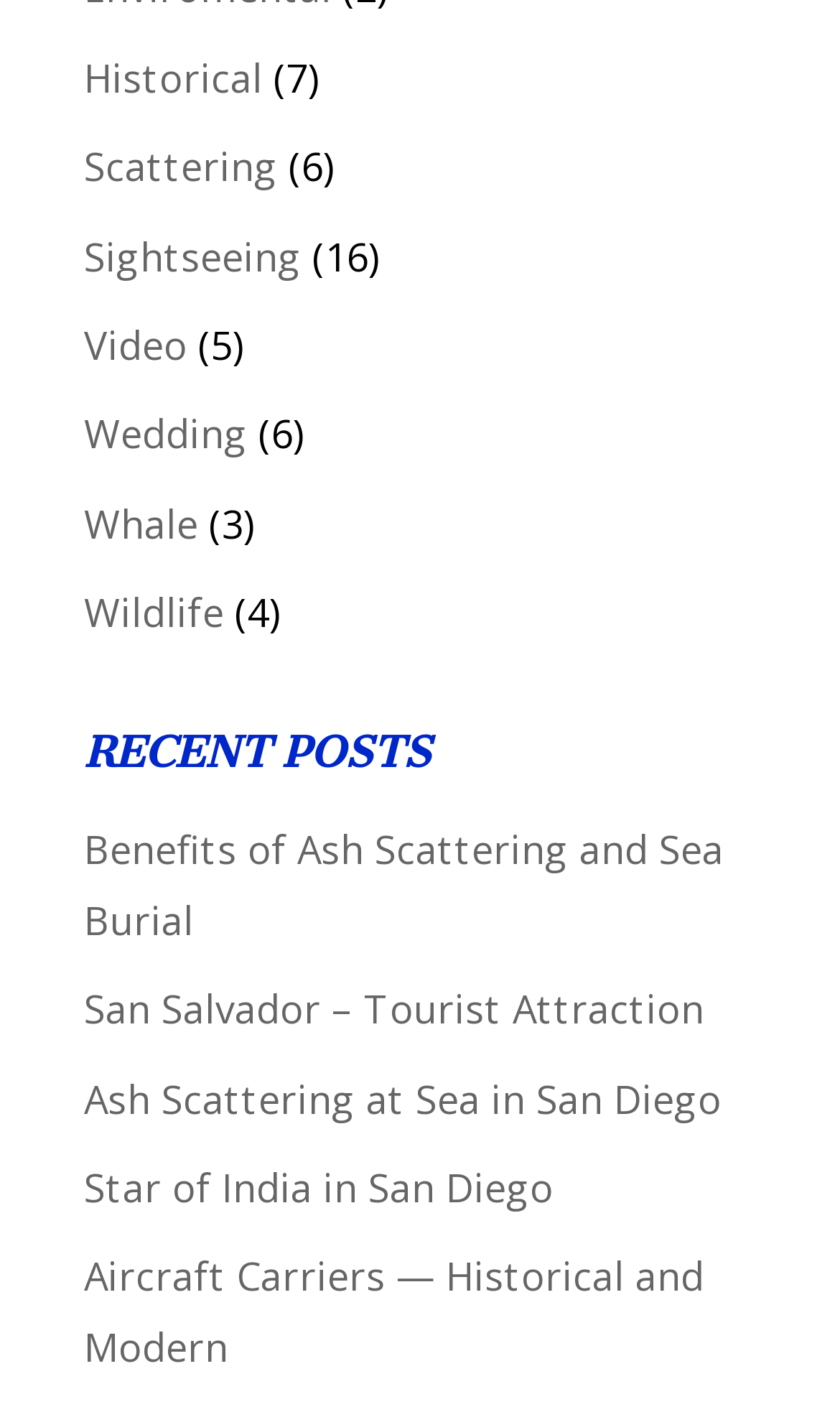Predict the bounding box of the UI element that fits this description: "Wildlife".

[0.1, 0.415, 0.267, 0.452]